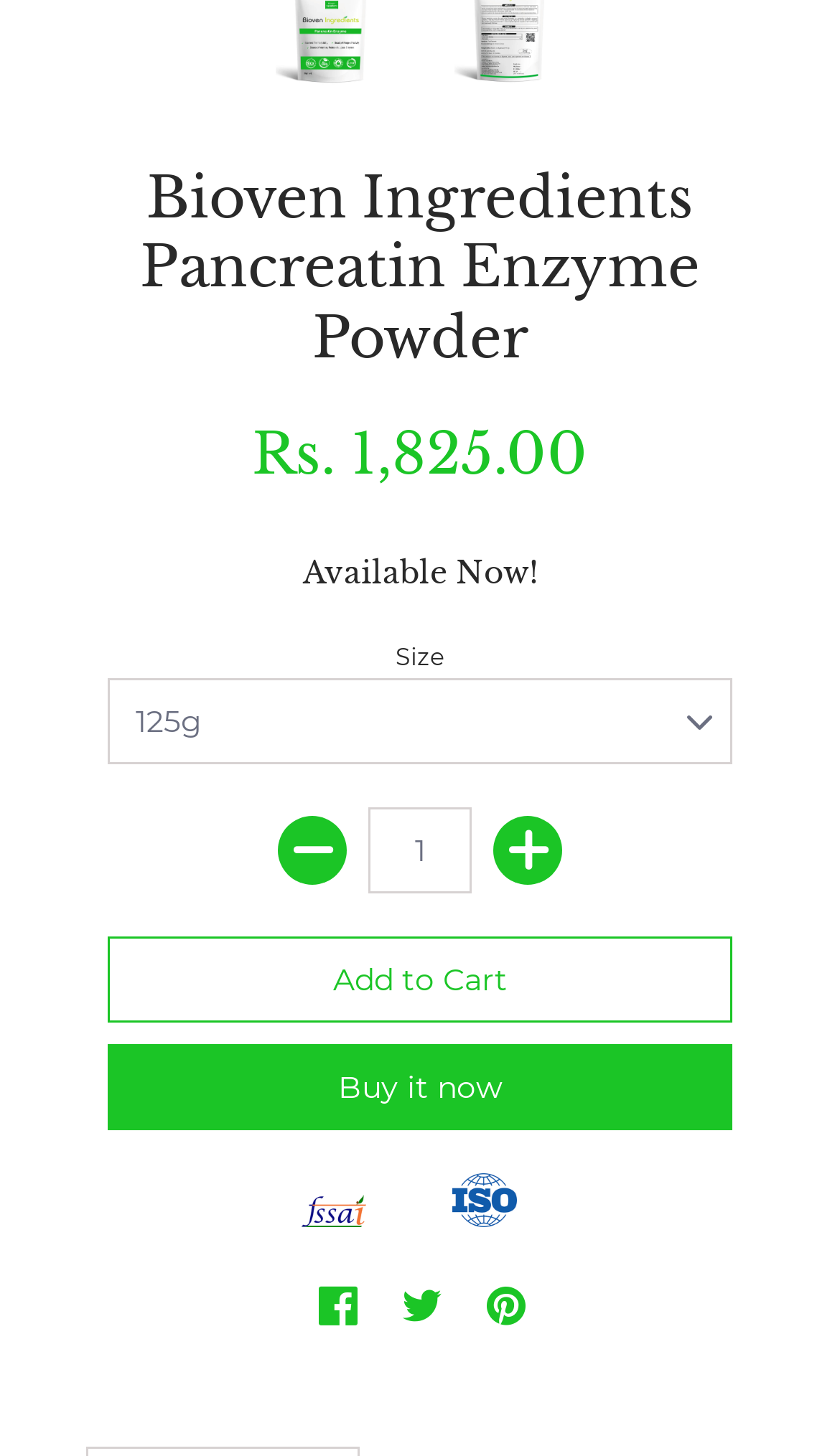Determine the bounding box coordinates for the area that should be clicked to carry out the following instruction: "Share on Facebook".

[0.379, 0.883, 0.426, 0.915]